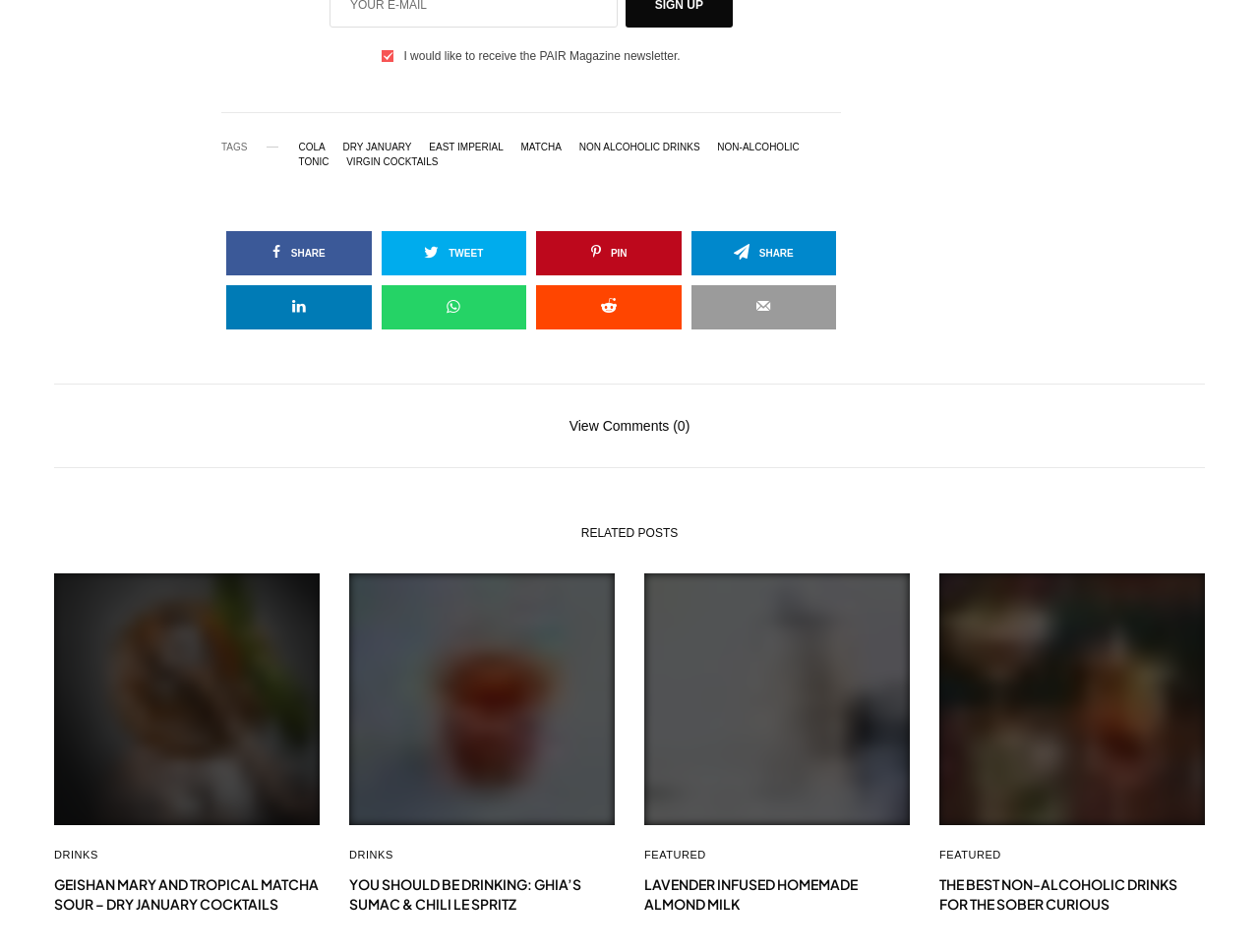Determine the bounding box coordinates of the region I should click to achieve the following instruction: "Click on the 'COLA' tag". Ensure the bounding box coordinates are four float numbers between 0 and 1, i.e., [left, top, right, bottom].

[0.237, 0.15, 0.258, 0.16]